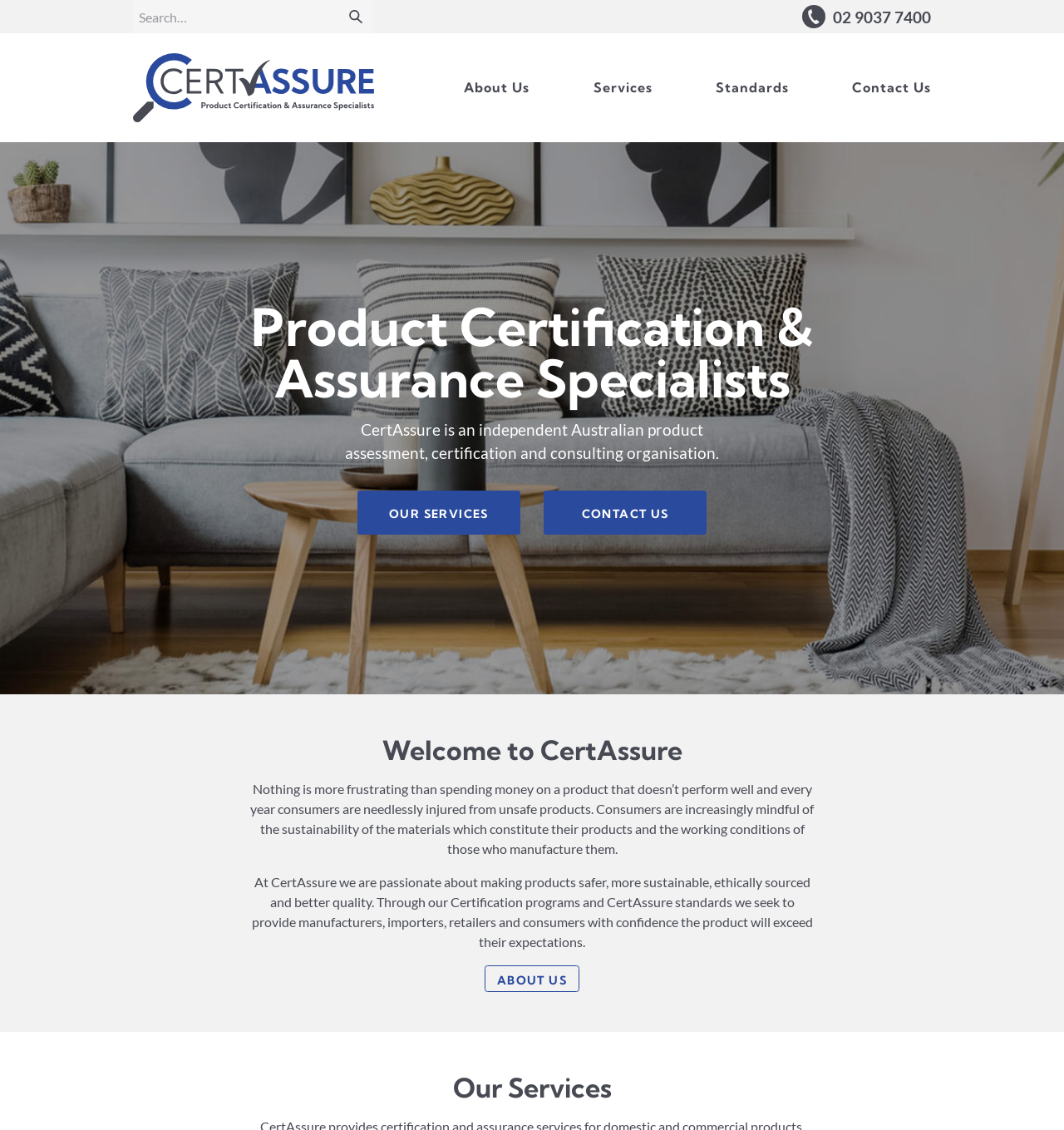Give a concise answer of one word or phrase to the question: 
What is the main goal of CertAssure's certification programs?

Providing confidence in products